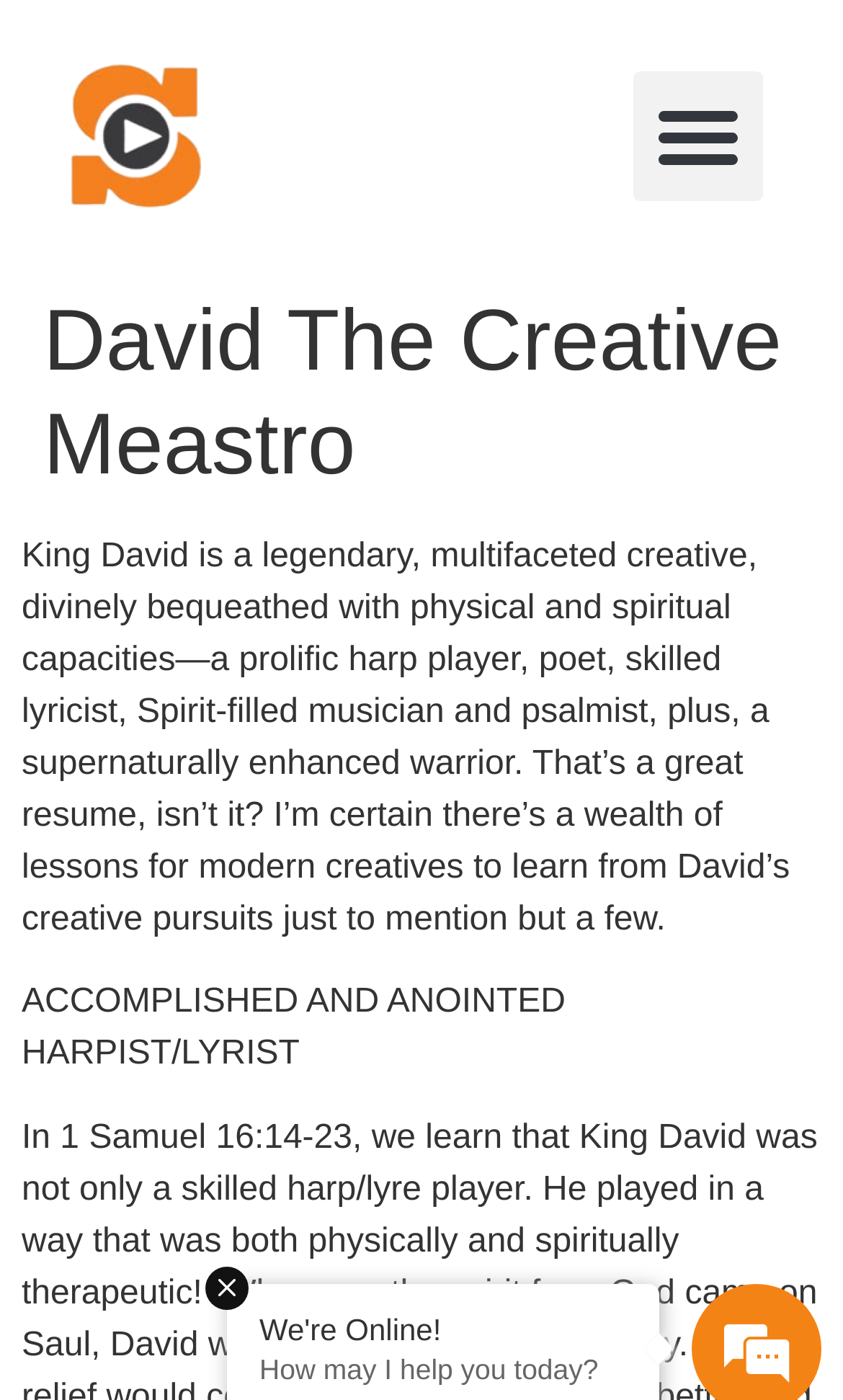Please provide the main heading of the webpage content.

David The Creative Meastro